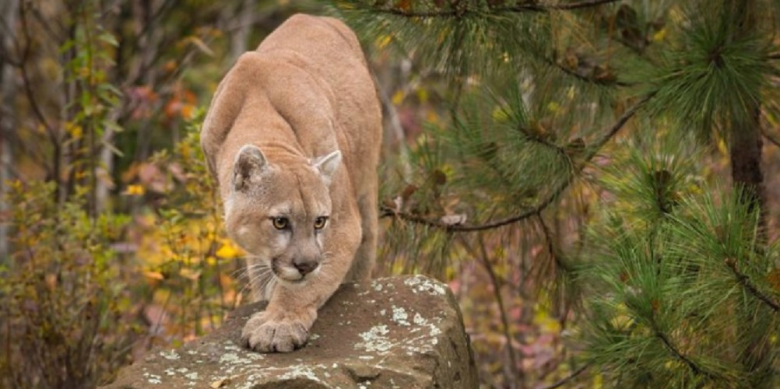Give a thorough caption of the image, focusing on all visible elements.

In this captivating image, a sleek and powerful jungle predator is shown in a poised stance atop a rock, blending seamlessly with its natural surroundings. The animal, resembling a puma, displays its muscular form and keen gaze, embodying the grace and stealth characteristic of apex predators. The vibrant backdrop features hints of autumn foliage and lush greenery, creating a perfect environment for the creature, which thrives in diverse jungle ecosystems. As a representative of the larger feline family found in jungles, including jaguars and panthers, this image highlights the rich biodiversity and ecological importance of these habitats, where such majestic animals play a vital role in maintaining the balance of their ecosystems.